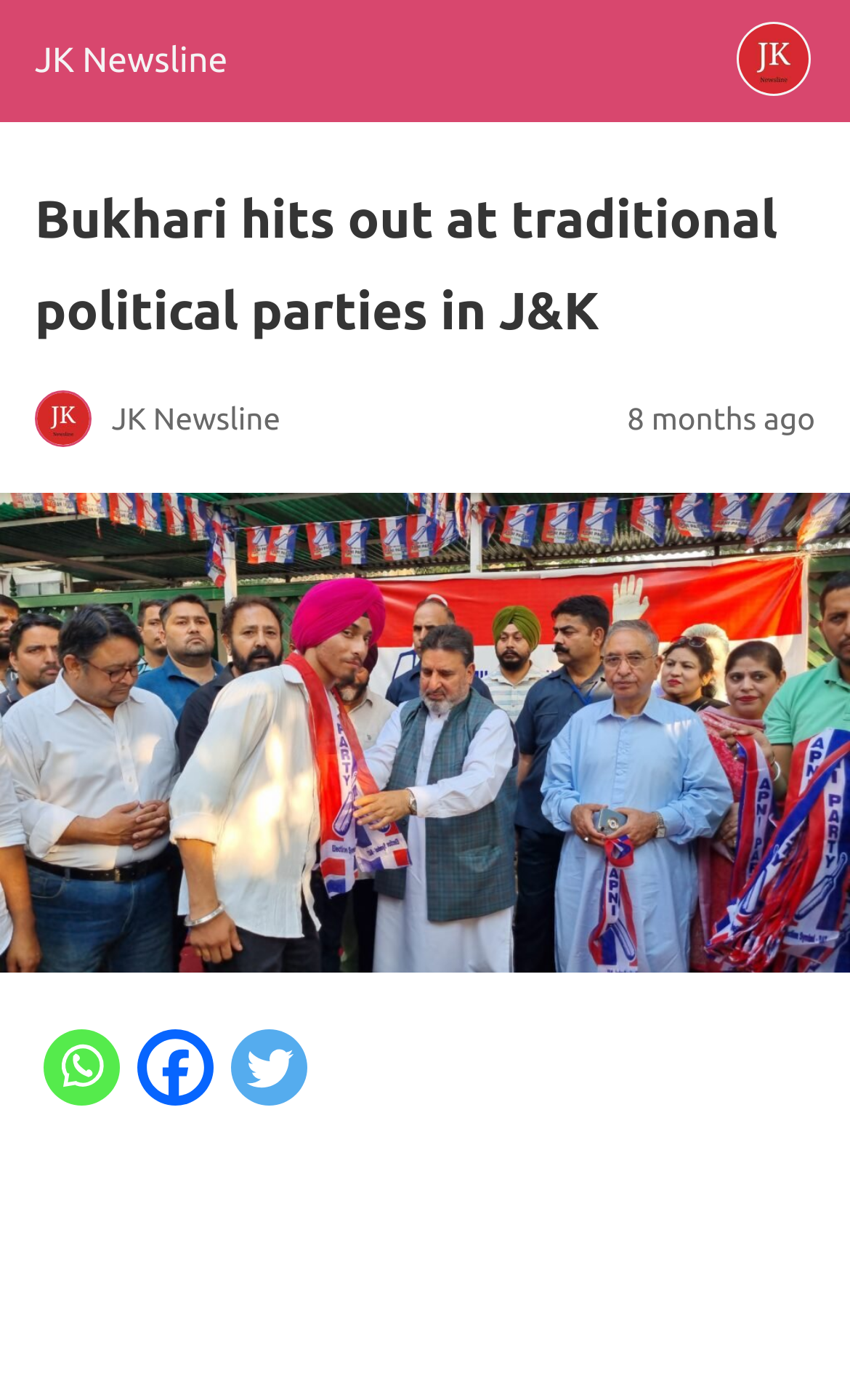Identify the webpage's primary heading and generate its text.

Bukhari hits out at traditional political parties in J&K